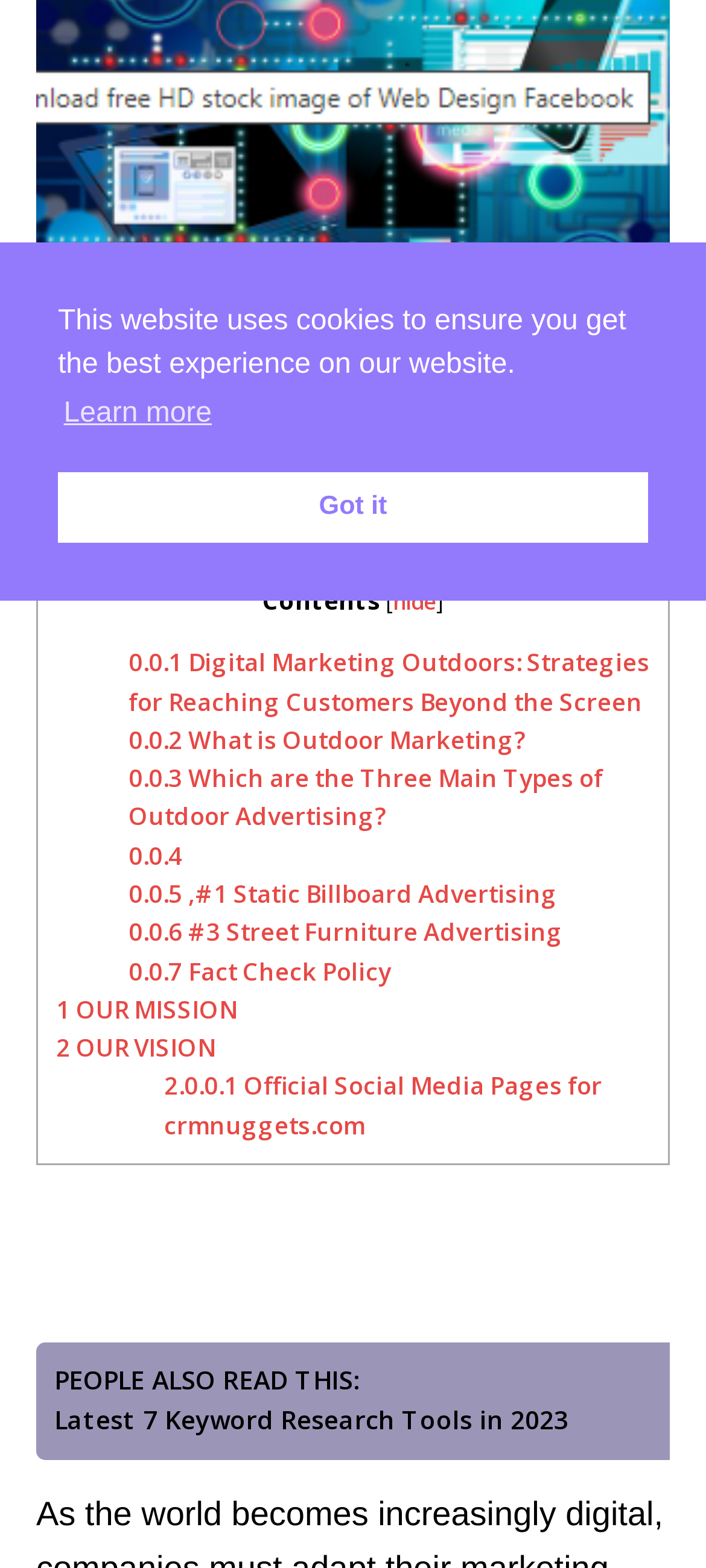Using the webpage screenshot, find the UI element described by 0.0.7 Fact Check Policy. Provide the bounding box coordinates in the format (top-left x, top-left y, bottom-right x, bottom-right y), ensuring all values are floating point numbers between 0 and 1.

[0.182, 0.609, 0.554, 0.629]